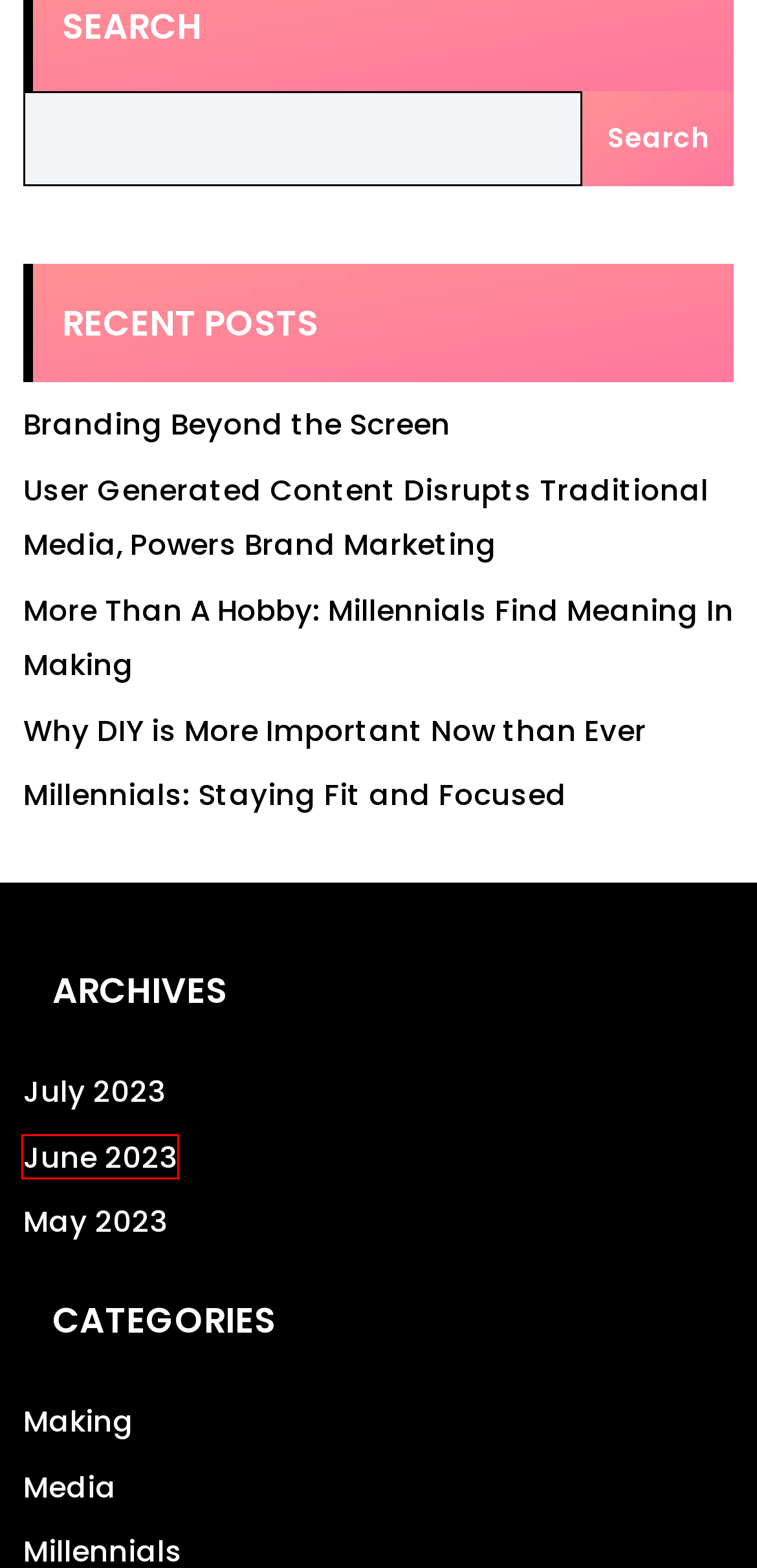You are provided with a screenshot of a webpage that has a red bounding box highlighting a UI element. Choose the most accurate webpage description that matches the new webpage after clicking the highlighted element. Here are your choices:
A. June 2023 – The-M-Age
B. Why DIY is More Important Now than Ever – The-M-Age
C. Millennials: Staying Fit and Focused – The-M-Age
D. More Than A Hobby: Millennials Find Meaning In Making – The-M-Age
E. Making – The-M-Age
F. May 2023 – The-M-Age
G. User Generated Content Disrupts Traditional Media, Powers Brand Marketing – The-M-Age
H. July 2023 – The-M-Age

A